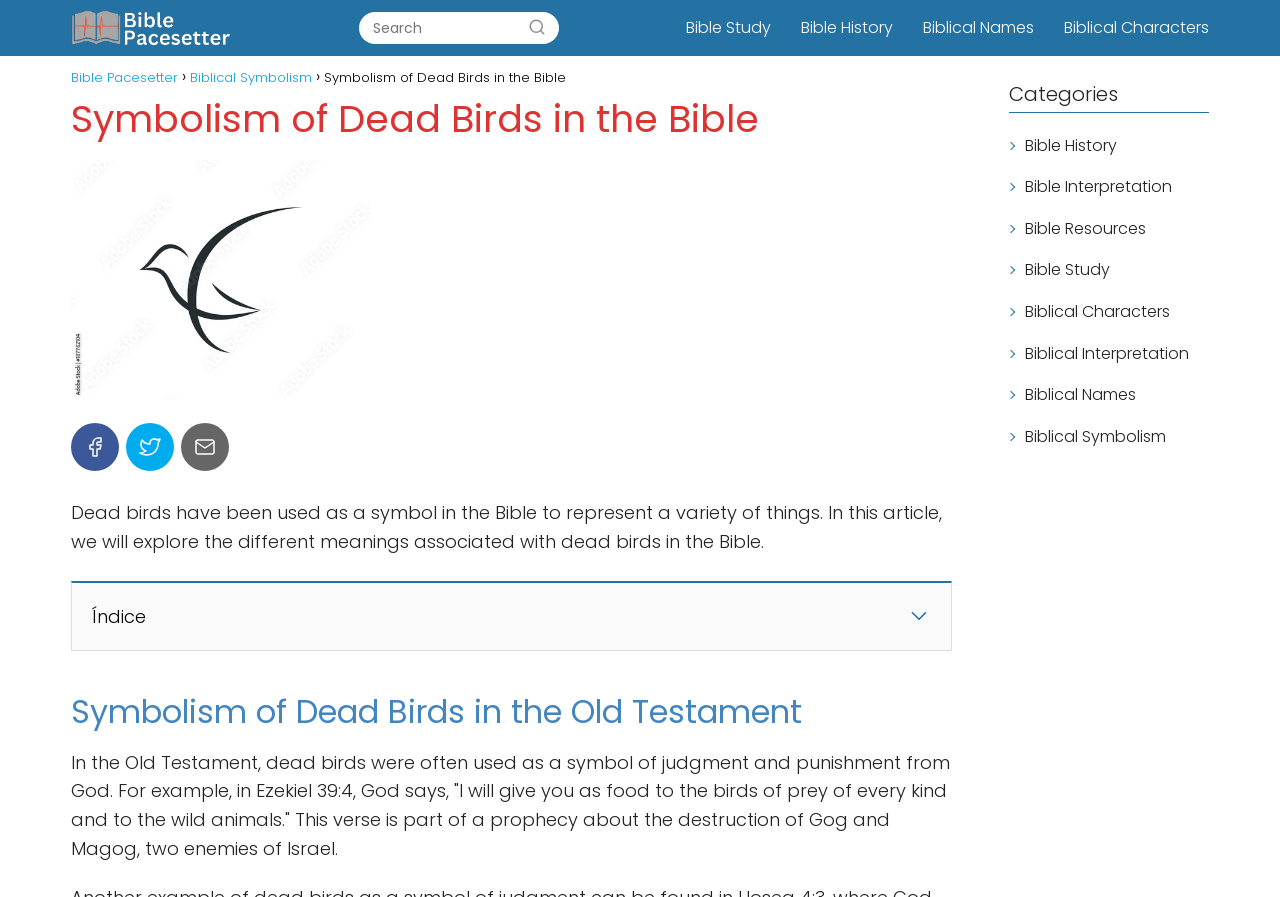What is the topic of the section starting with 'In the Old Testament...'?
Utilize the image to construct a detailed and well-explained answer.

The section starting with 'In the Old Testament...' discusses the symbolism of dead birds in the Old Testament, specifically in the context of judgment and punishment from God. It provides an example from Ezekiel 39:4 to illustrate this point.